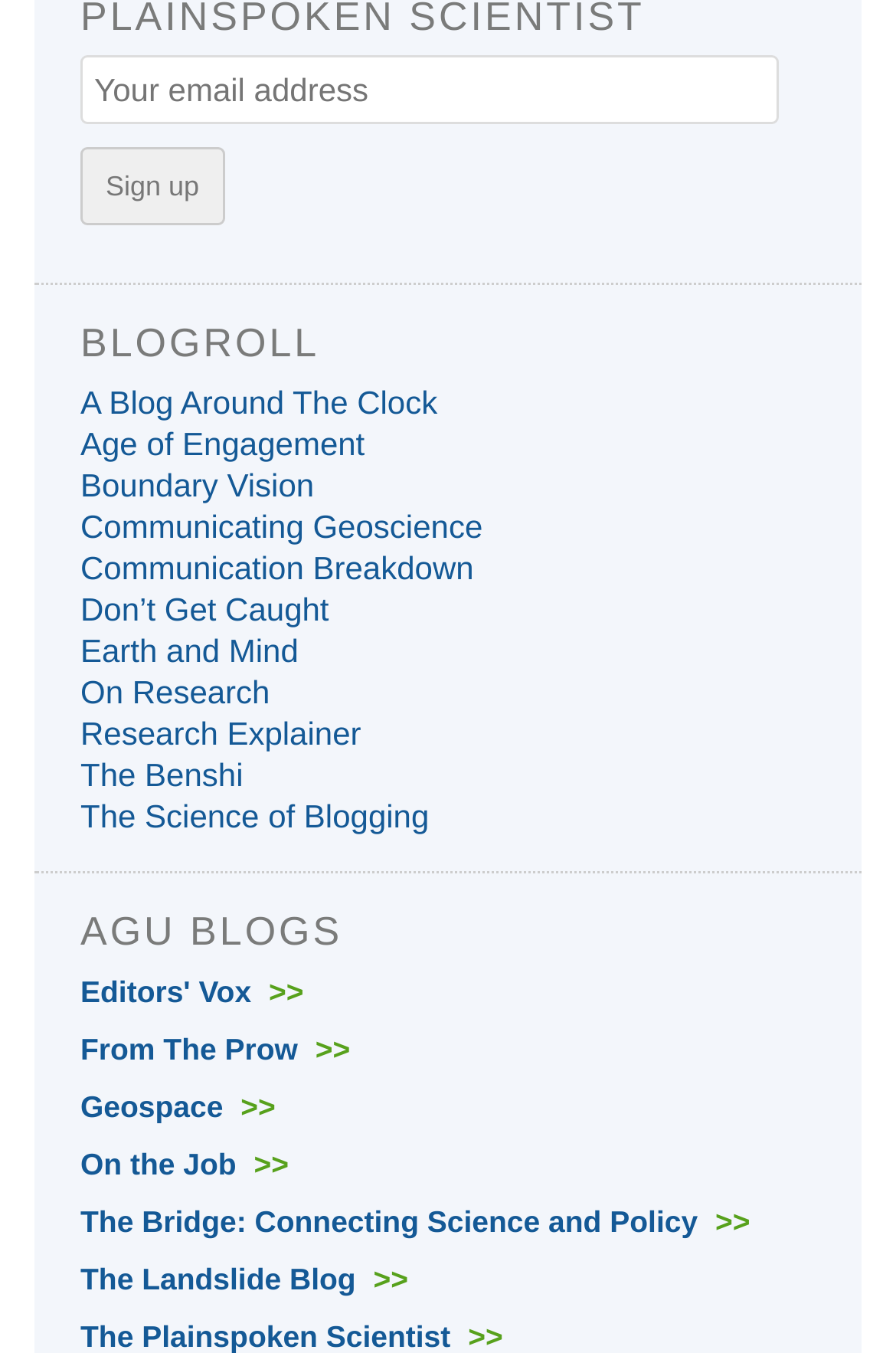What type of blogs are listed?
Kindly offer a comprehensive and detailed response to the question.

The webpage lists various blogs, including 'Age of Engagement', 'Boundary Vision', 'Communicating Geoscience', and others, which suggest that the blogs are related to science and research.